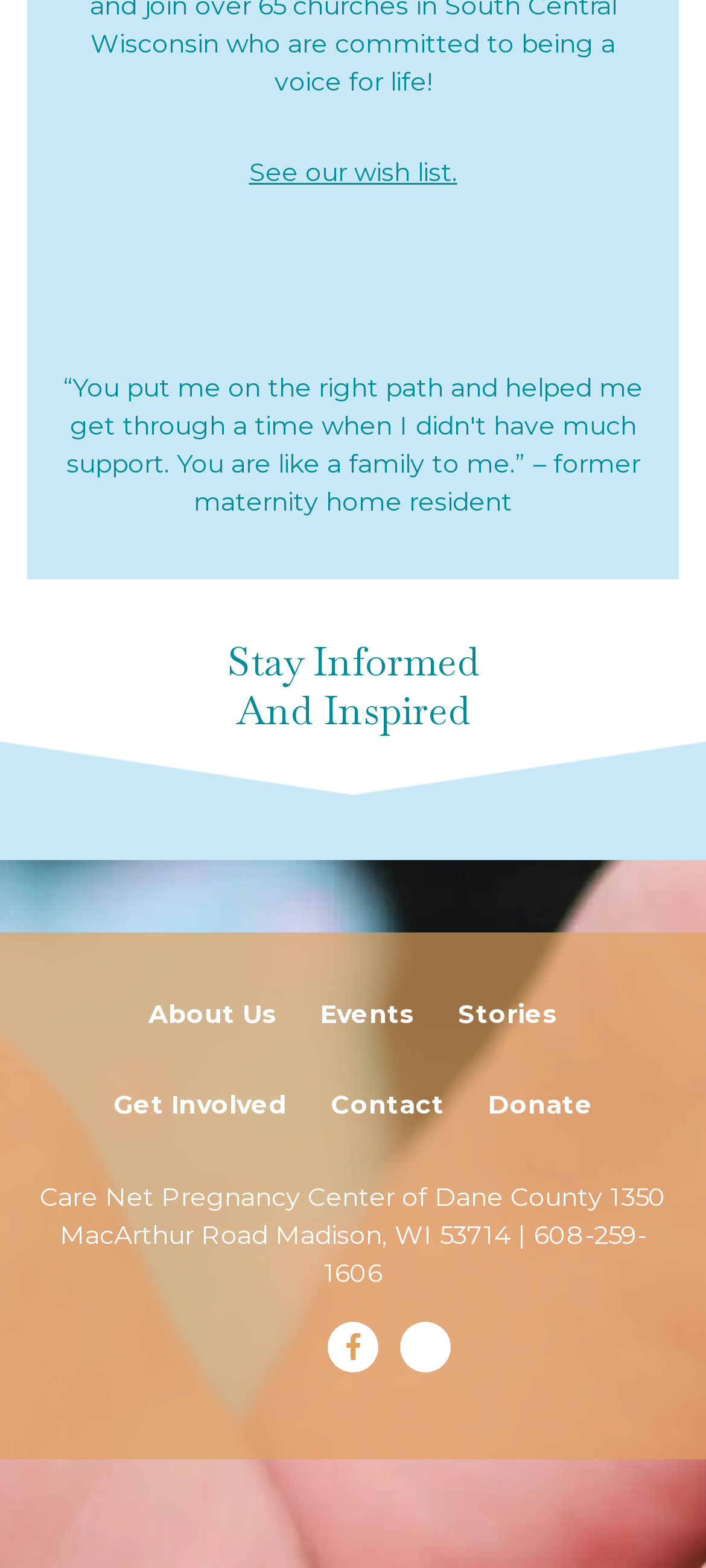Determine the bounding box coordinates of the clickable region to carry out the instruction: "Click on 'See our wish list'".

[0.353, 0.099, 0.647, 0.12]